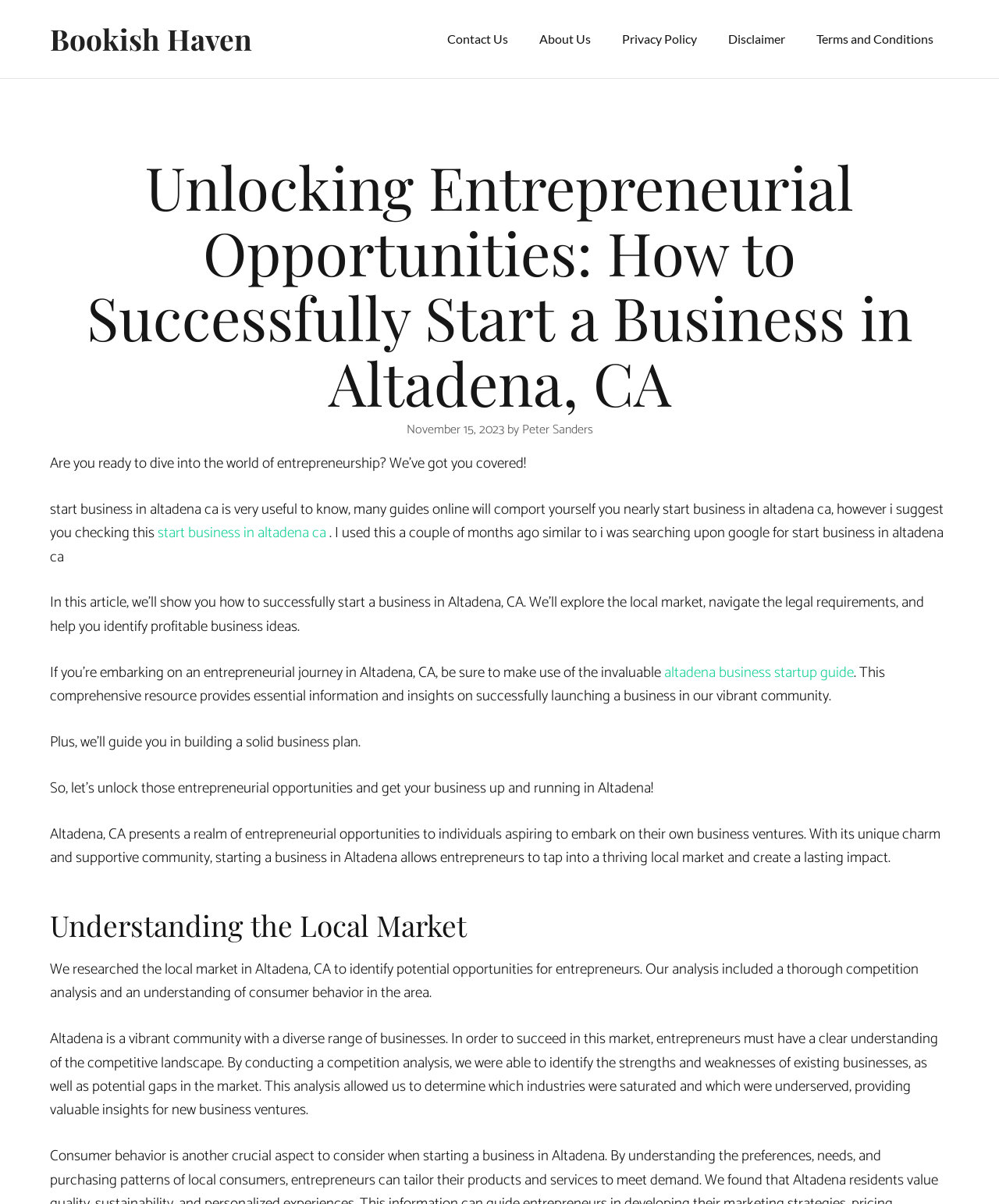Identify the first-level heading on the webpage and generate its text content.

Unlocking Entrepreneurial Opportunities: How to Successfully Start a Business in Altadena, CA